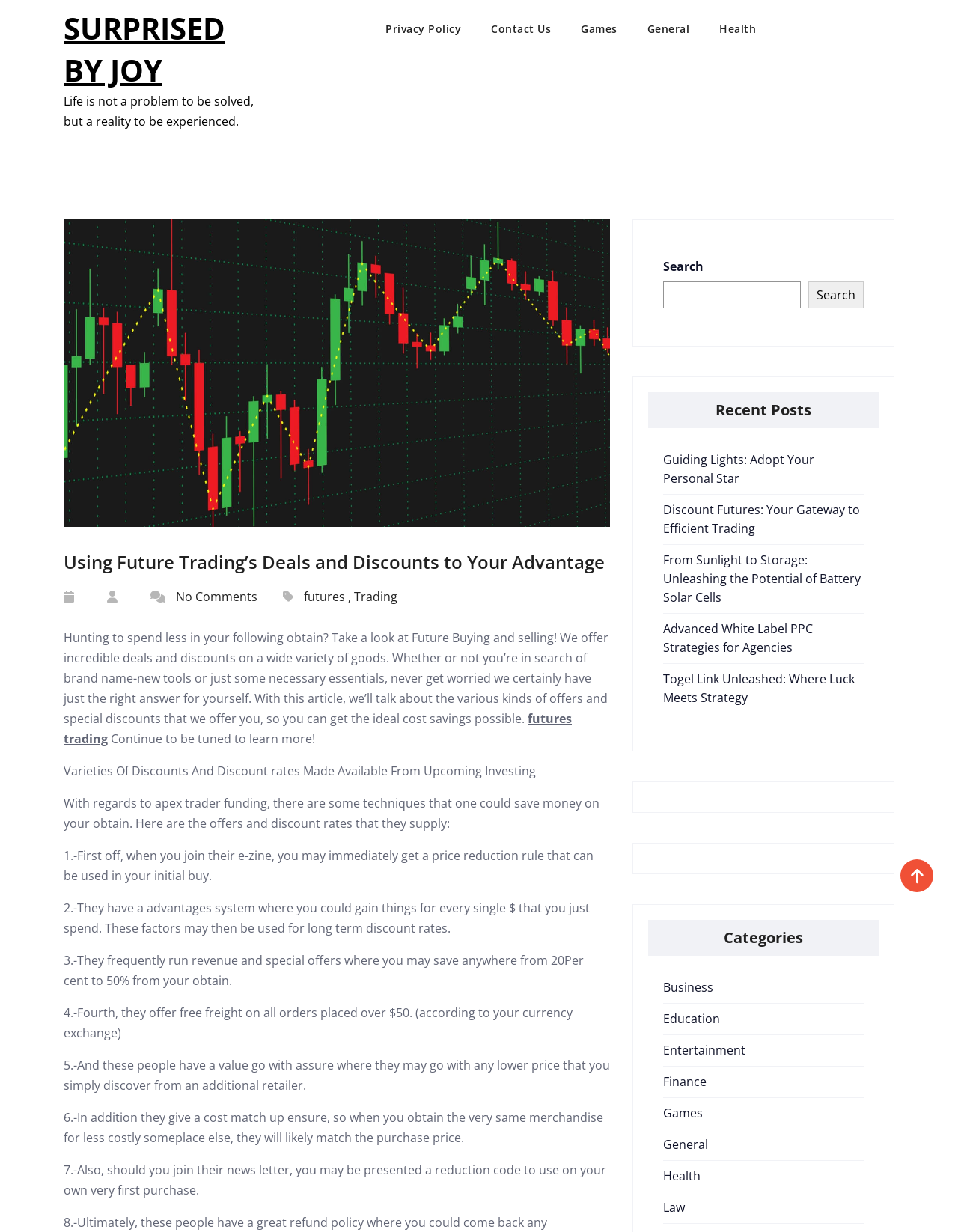Identify the bounding box coordinates of the section that should be clicked to achieve the task described: "Click on the 'Games' category".

[0.606, 0.017, 0.675, 0.035]